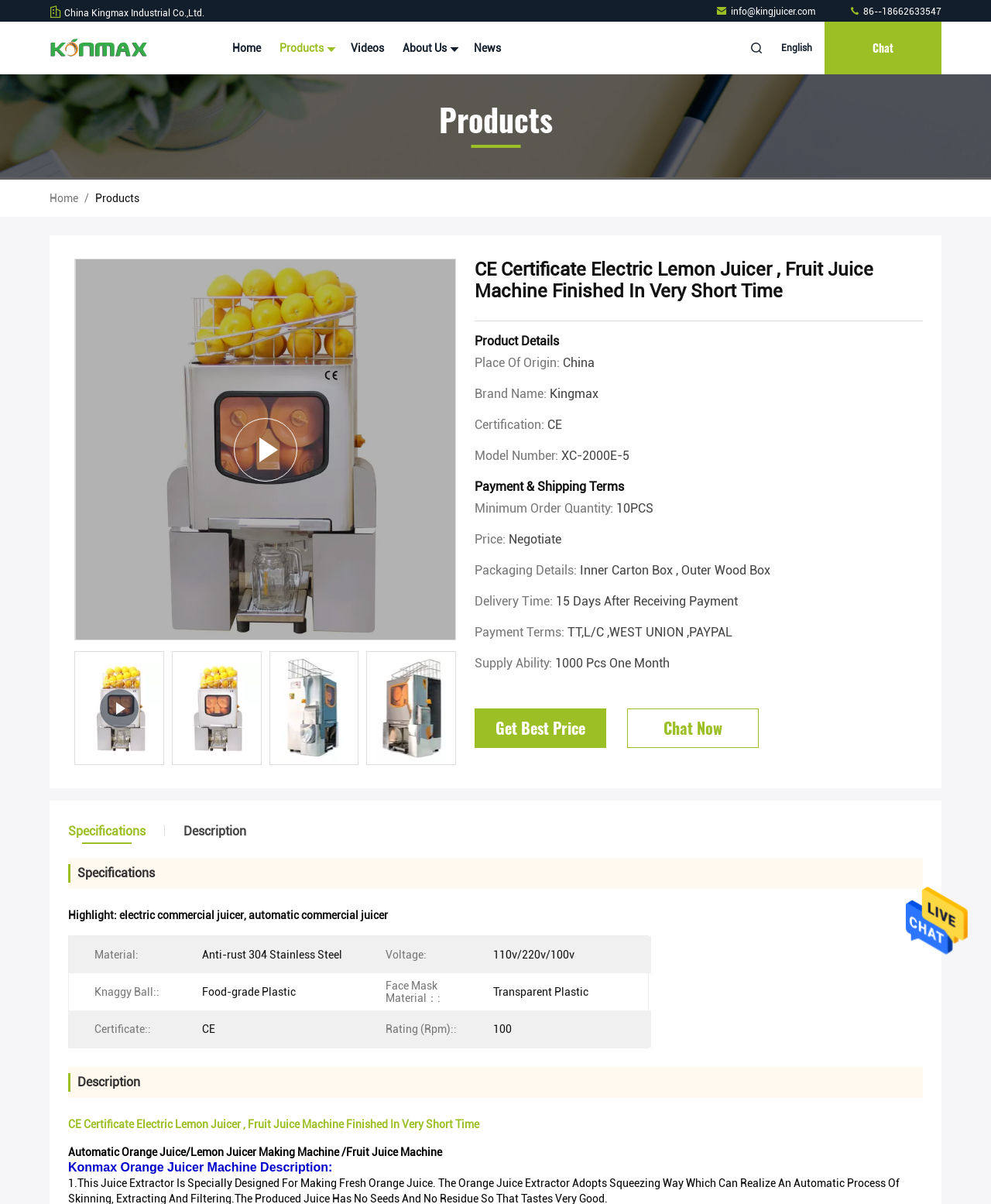Offer a thorough description of the webpage.

This webpage is about a product, specifically a CE Certificate Electric Lemon Juicer, Fruit Juice Machine that can finish in a very short time. At the top of the page, there is a company logo and a navigation menu with links to "Home", "Products", "Videos", "About Us", and "News". Below the navigation menu, there is a section with the company name, "China Kingmax Industrial Co.,Ltd.", and contact information, including an email address and phone number.

On the left side of the page, there is a product image gallery with four images, each showing the product from a different angle. Below the image gallery, there is a product description section with details such as the place of origin, brand name, certification, model number, and payment and shipping terms.

On the right side of the page, there is a section with product specifications, including material, voltage, and rating. Below the specifications section, there is a table with more detailed product information, including the material of the knaggy ball and face mask, and the certificate and rating of the product.

At the bottom of the page, there is a section with a product description and a heading that highlights the product as an "electric commercial juicer" and "automatic commercial juicer". There is also a link to "Specifications" and "Description" at the bottom of the page.

Throughout the page, there are several calls-to-action, including "Get Best Price", "Chat Now", and "Send Message", which suggest that the page is intended for customers to inquire about or purchase the product.